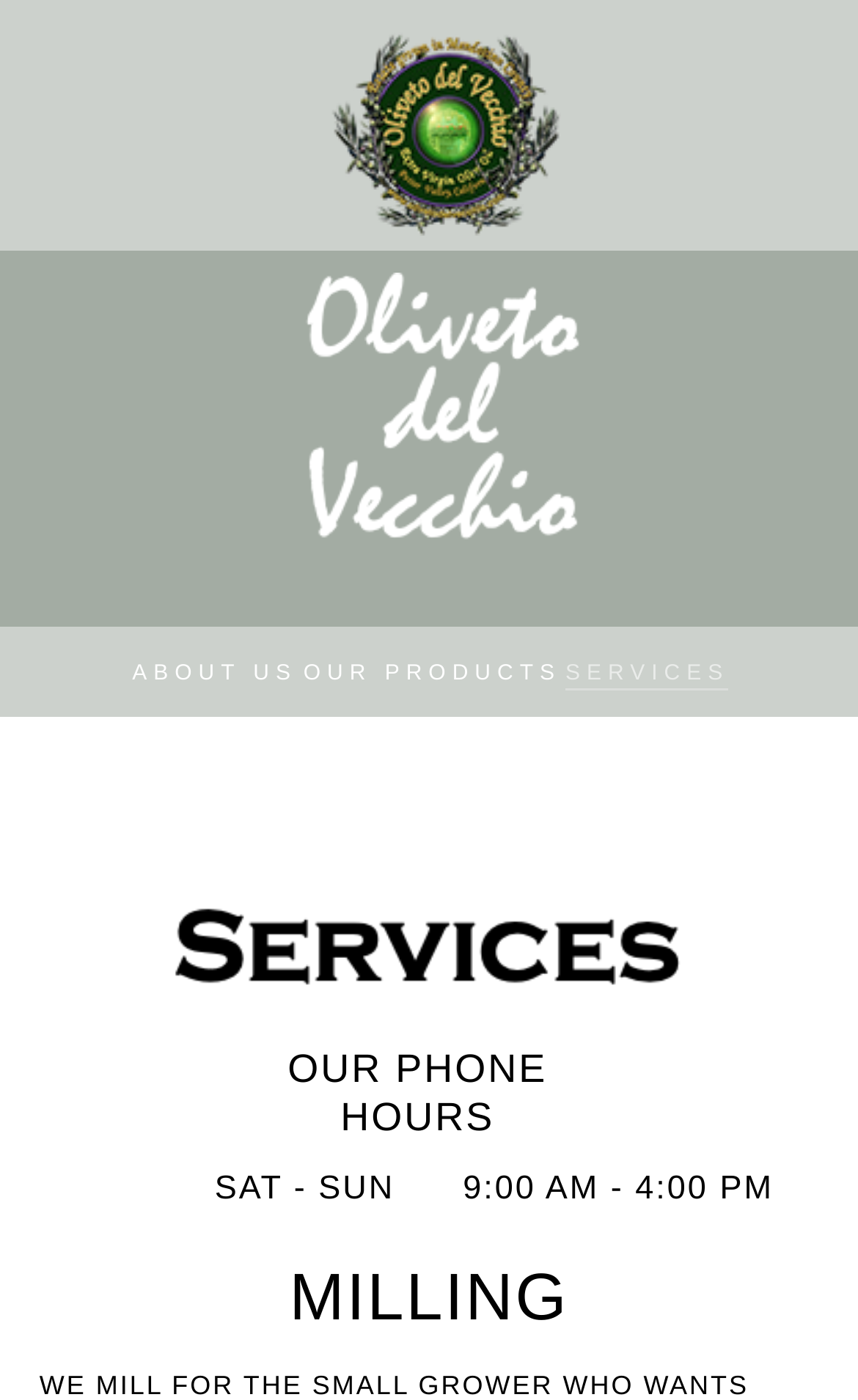How many links are there in the menu?
Please use the visual content to give a single word or phrase answer.

3